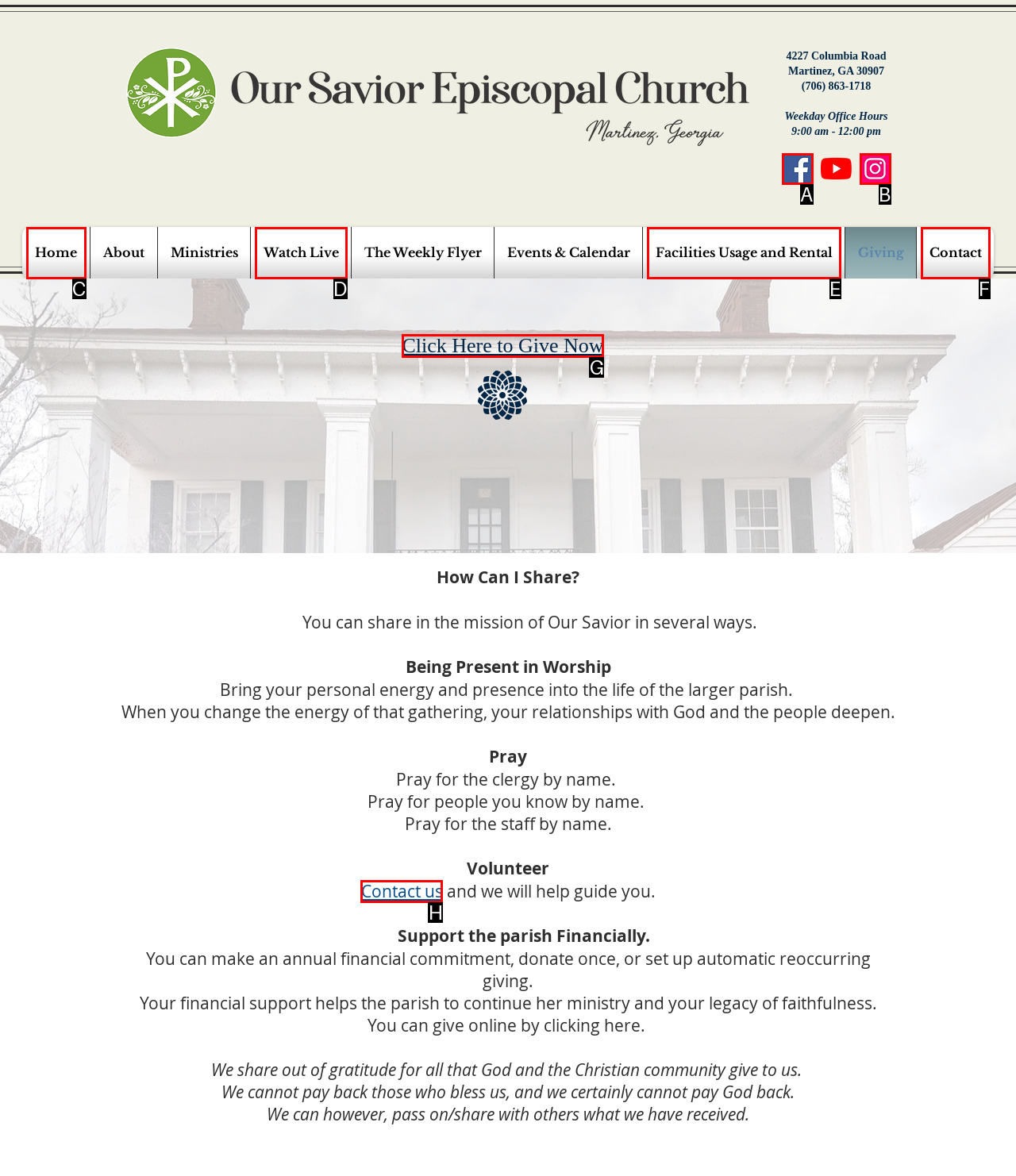Find the option that matches this description: Contact us
Provide the matching option's letter directly.

H